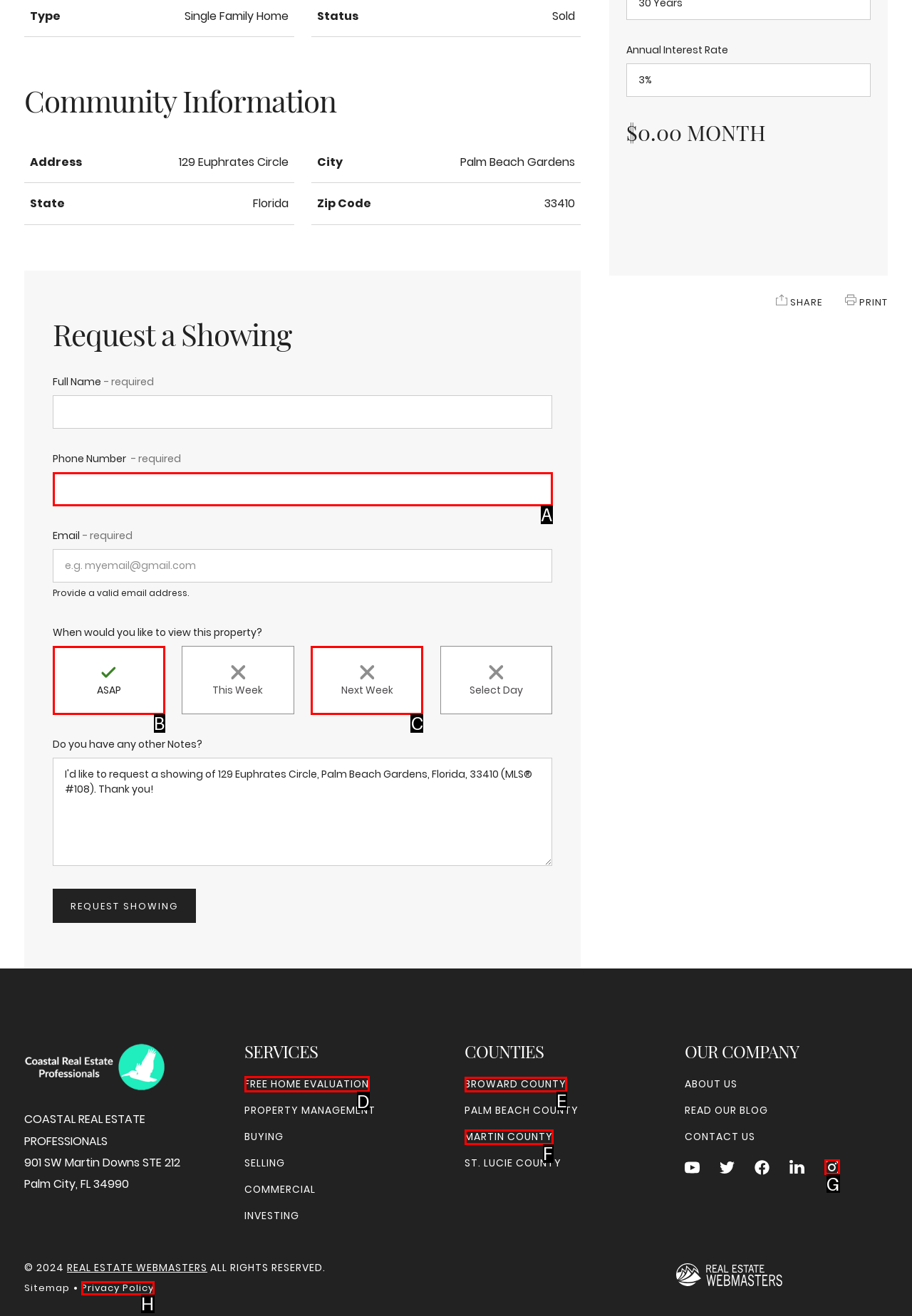Point out the letter of the HTML element you should click on to execute the task: Get a free home evaluation
Reply with the letter from the given options.

D